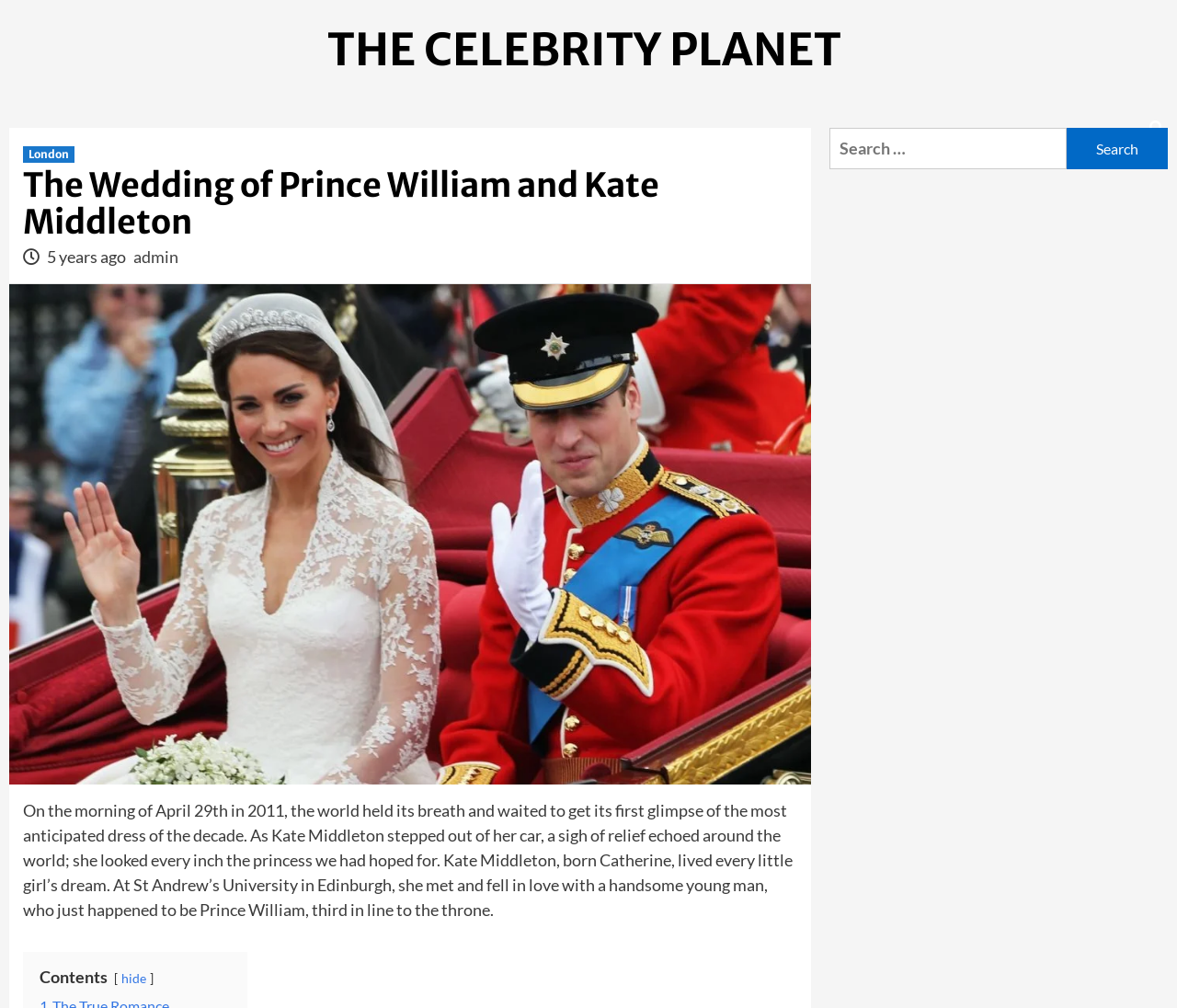Provide a brief response to the question below using one word or phrase:
What is the name of the website?

The Celebrity Planet